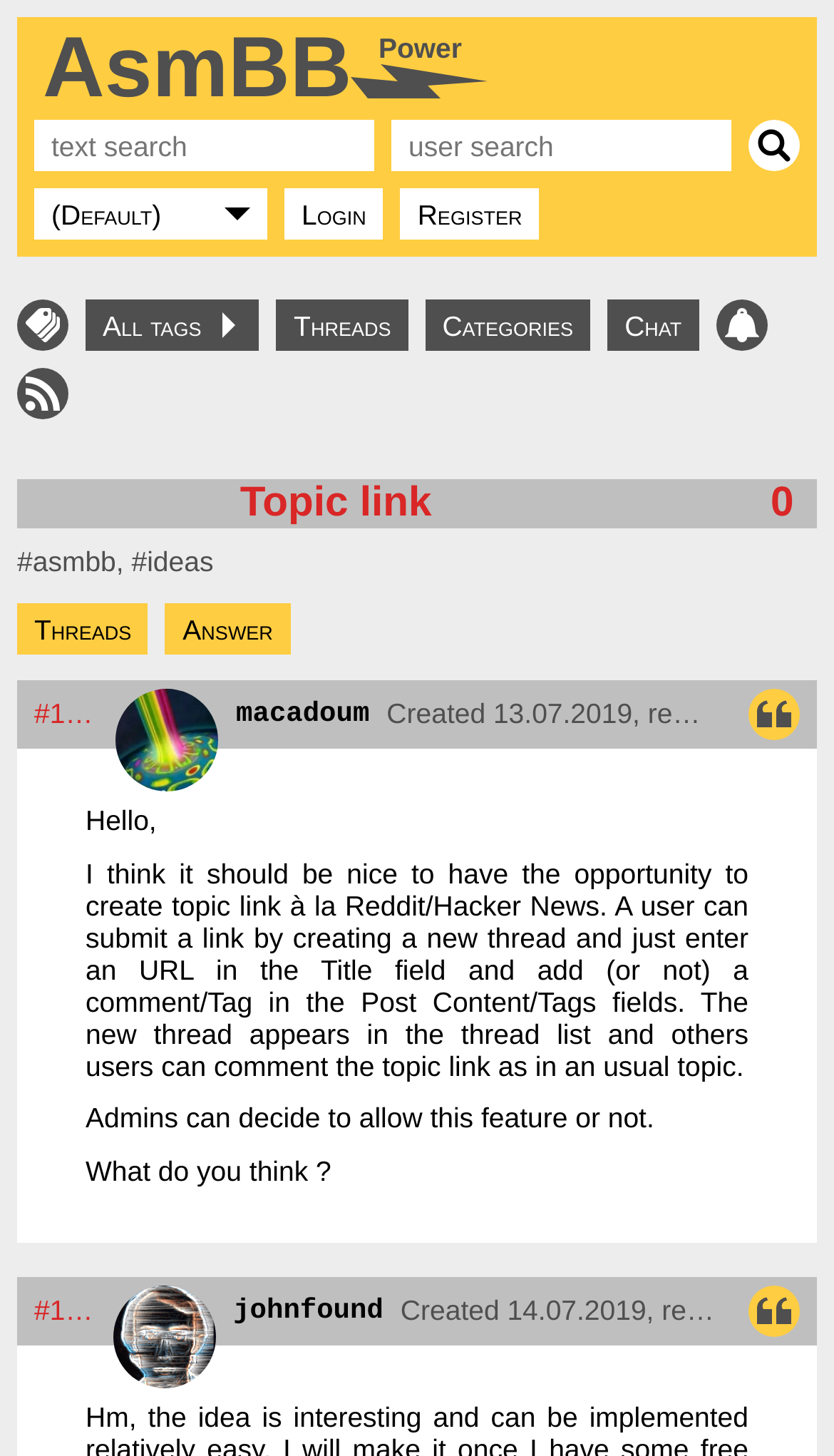Carefully examine the image and provide an in-depth answer to the question: What is the category of the thread 'ideas'?

I looked at the thread 'ideas' and did not find any category specified for it. The webpage does not provide this information.